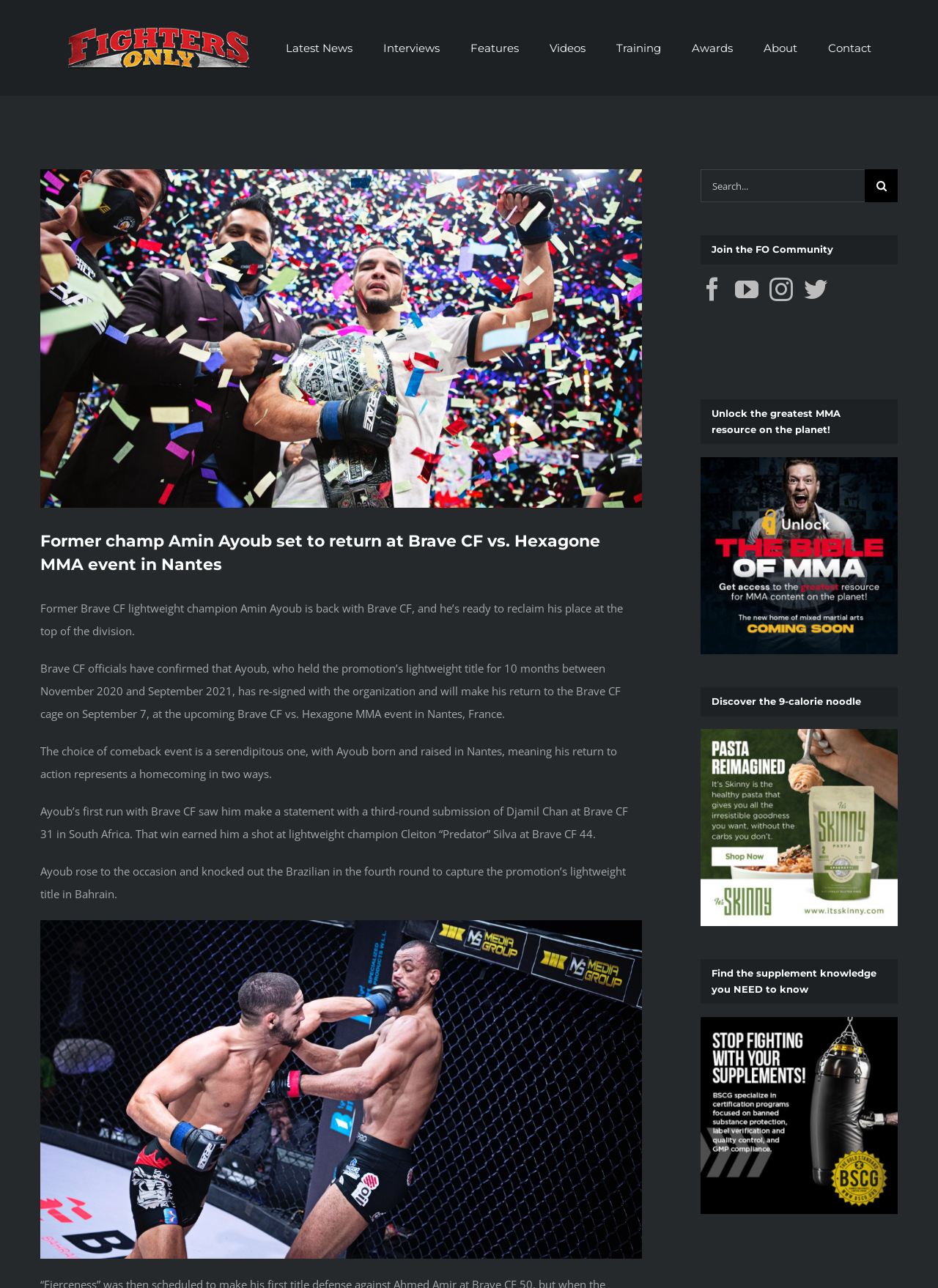Please locate the bounding box coordinates of the element that needs to be clicked to achieve the following instruction: "Visit the home page". The coordinates should be four float numbers between 0 and 1, i.e., [left, top, right, bottom].

None